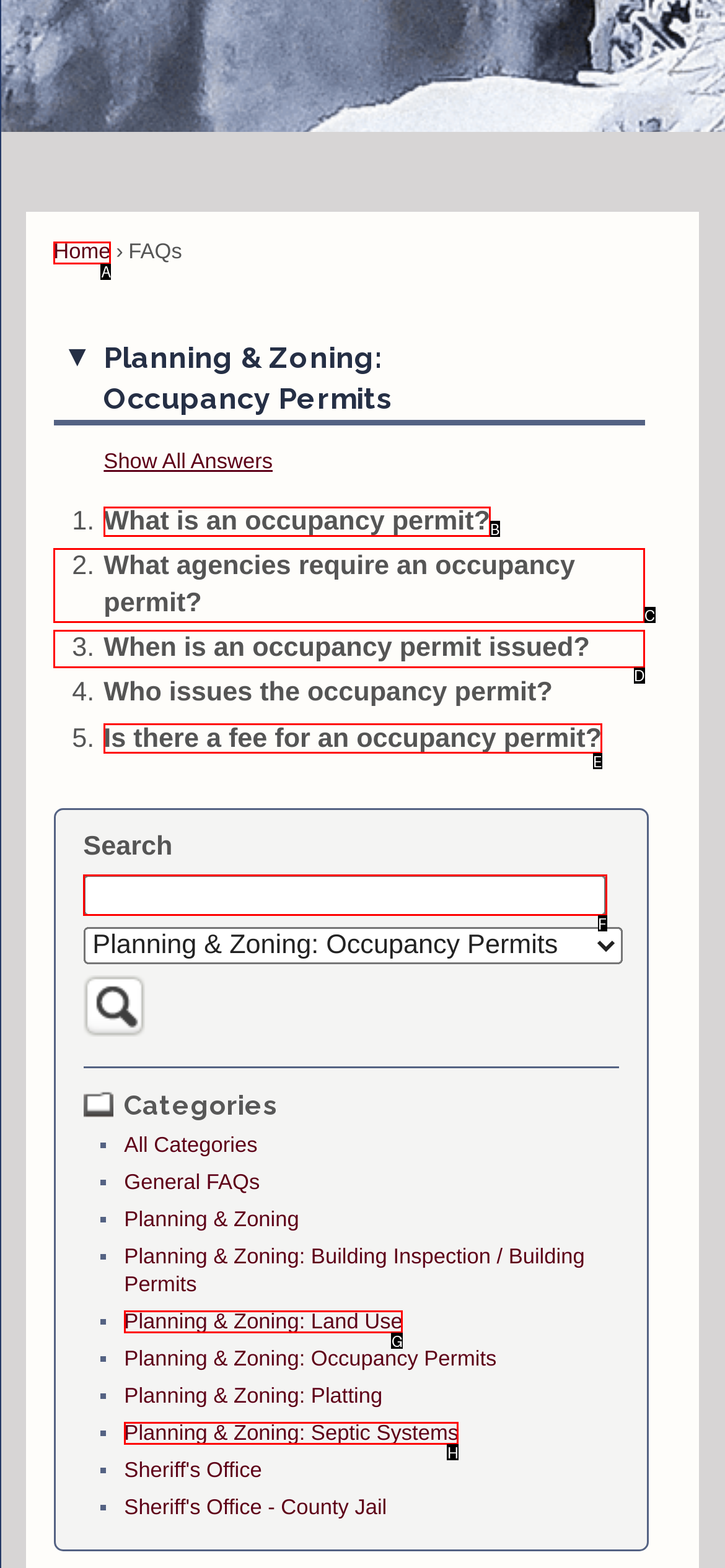Among the marked elements in the screenshot, which letter corresponds to the UI element needed for the task: Search for something?

F